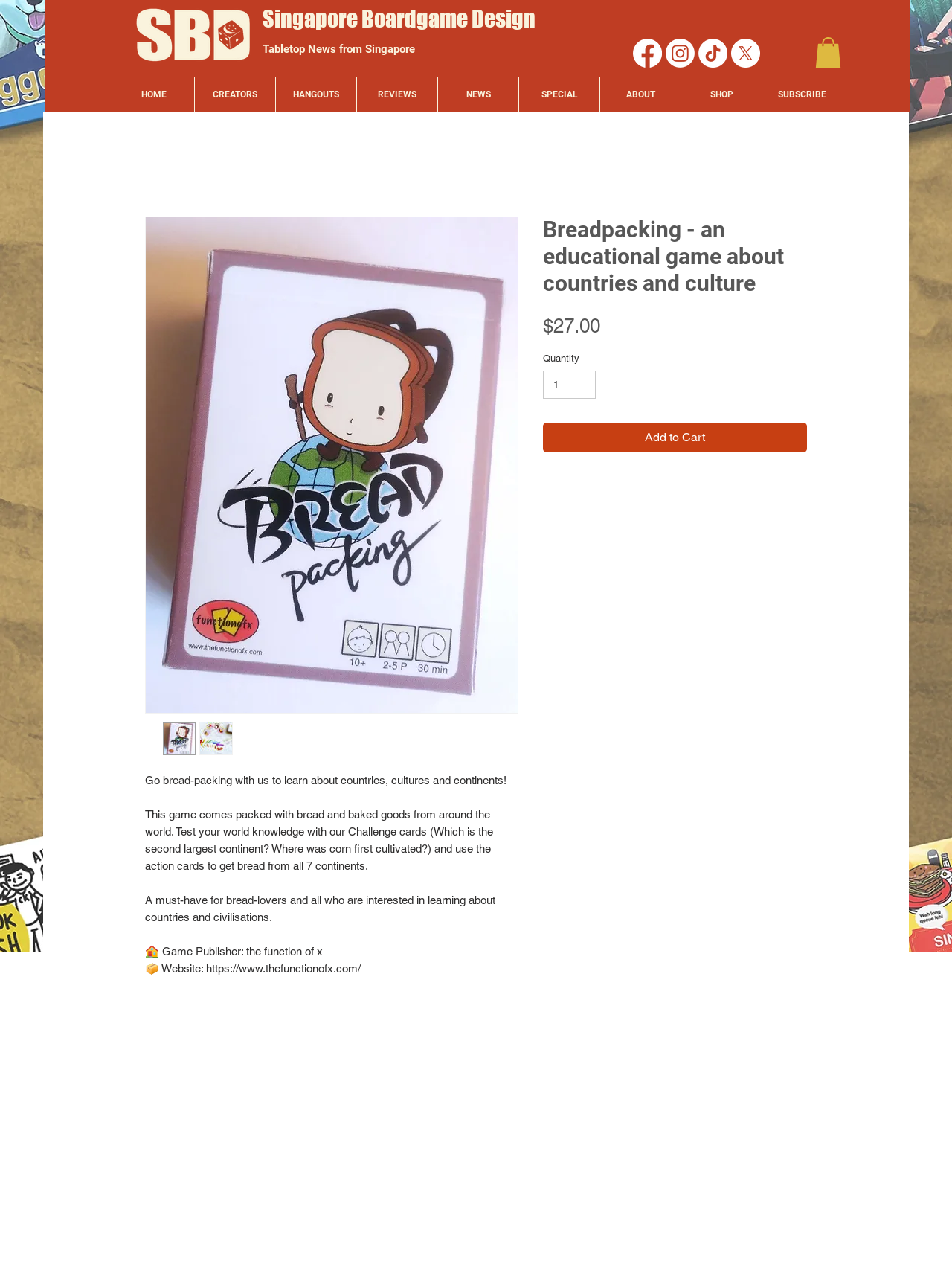Pinpoint the bounding box coordinates of the clickable area necessary to execute the following instruction: "Click the Subscribe link". The coordinates should be given as four float numbers between 0 and 1, namely [left, top, right, bottom].

[0.801, 0.06, 0.884, 0.087]